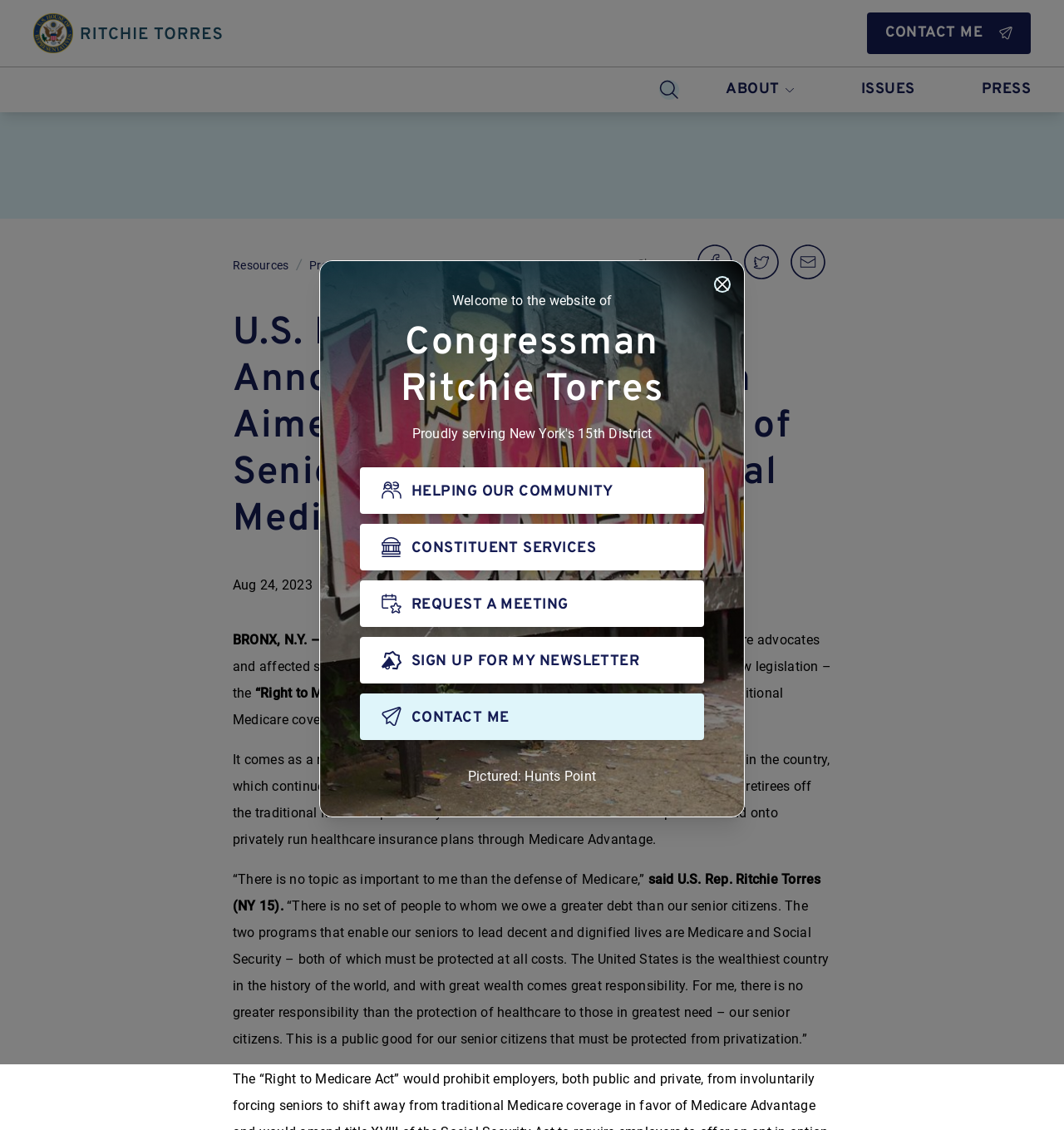Identify the bounding box coordinates for the element that needs to be clicked to fulfill this instruction: "Search for something". Provide the coordinates in the format of four float numbers between 0 and 1: [left, top, right, bottom].

[0.607, 0.06, 0.651, 0.099]